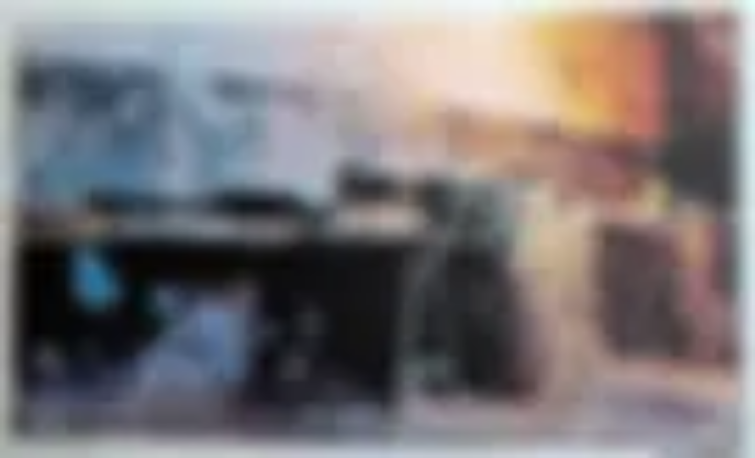Give a concise answer using only one word or phrase for this question:
What type of gathering was the Dean and Shelton Flower Show?

A significant gathering for local agriculturalists